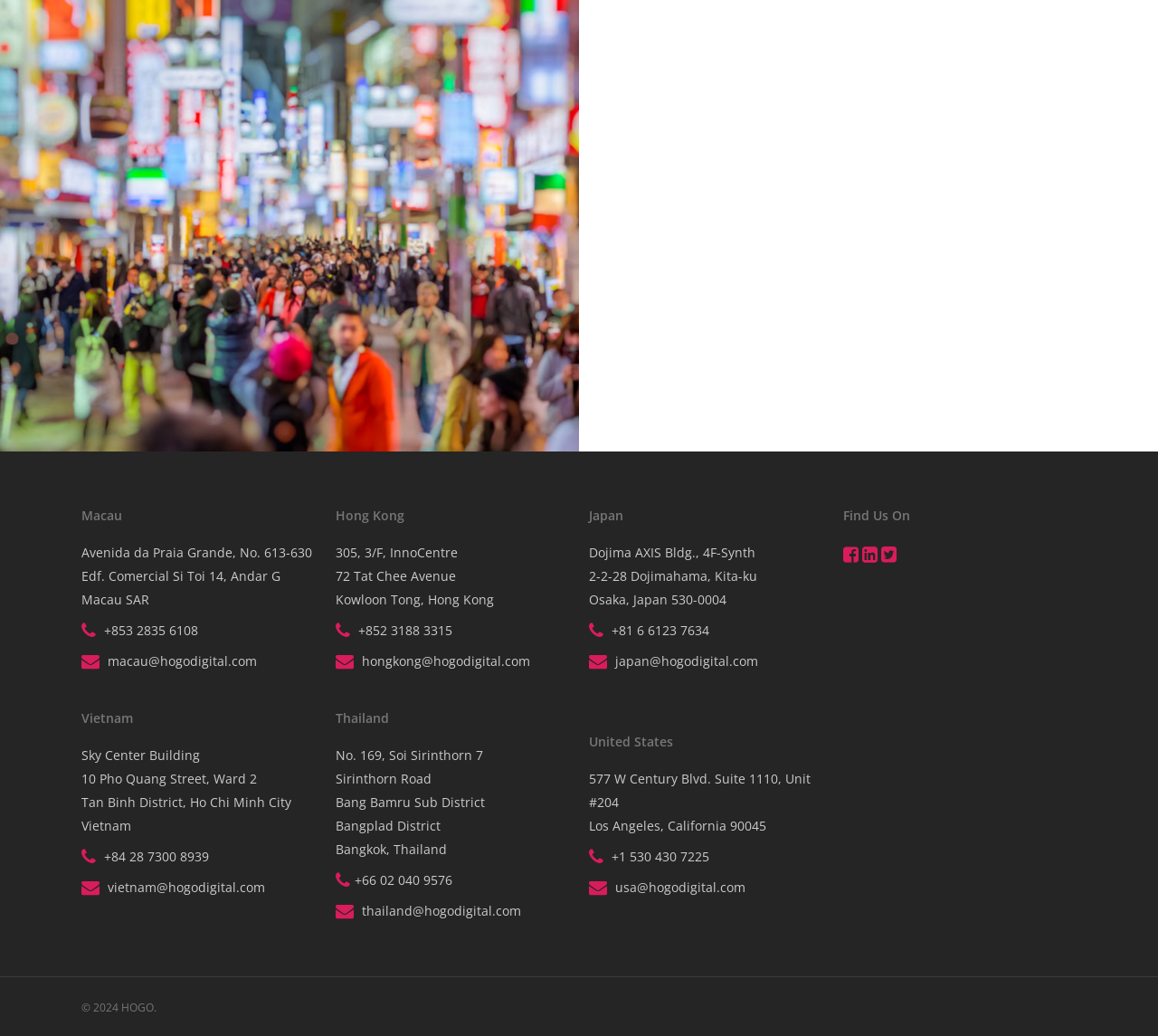From the webpage screenshot, predict the bounding box of the UI element that matches this description: "macau@hogodigital.com".

[0.07, 0.627, 0.272, 0.65]